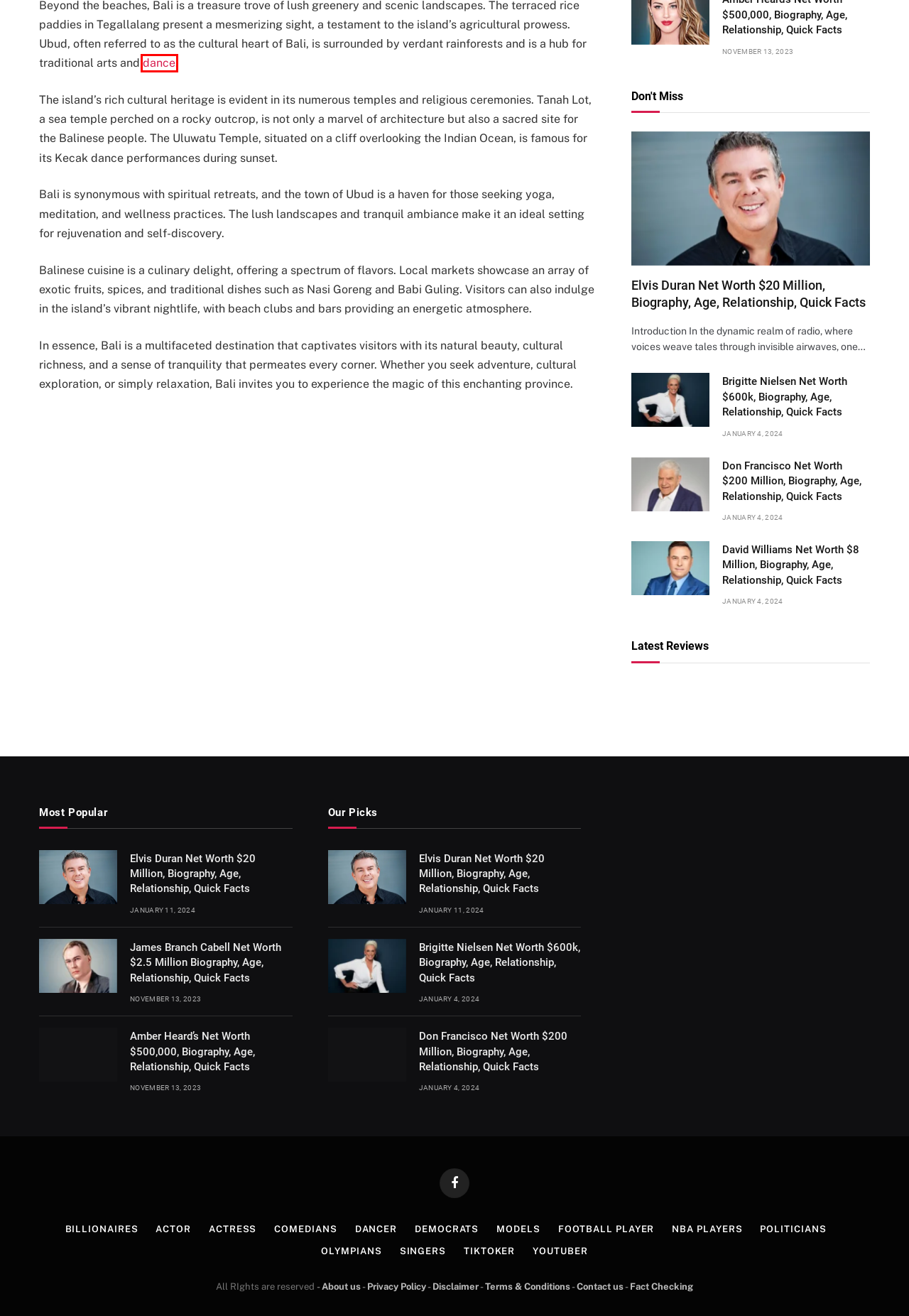Take a look at the provided webpage screenshot featuring a red bounding box around an element. Select the most appropriate webpage description for the page that loads after clicking on the element inside the red bounding box. Here are the candidates:
A. Privacy Policy
B. Dance
C. Brigitte Nielsen Net Worth - AfterWest
D. Contact us
E. David Williams Net Worth - AfterWest
F. Models
G. Don Francisco Net Worth - AfterWest
H. About us

B